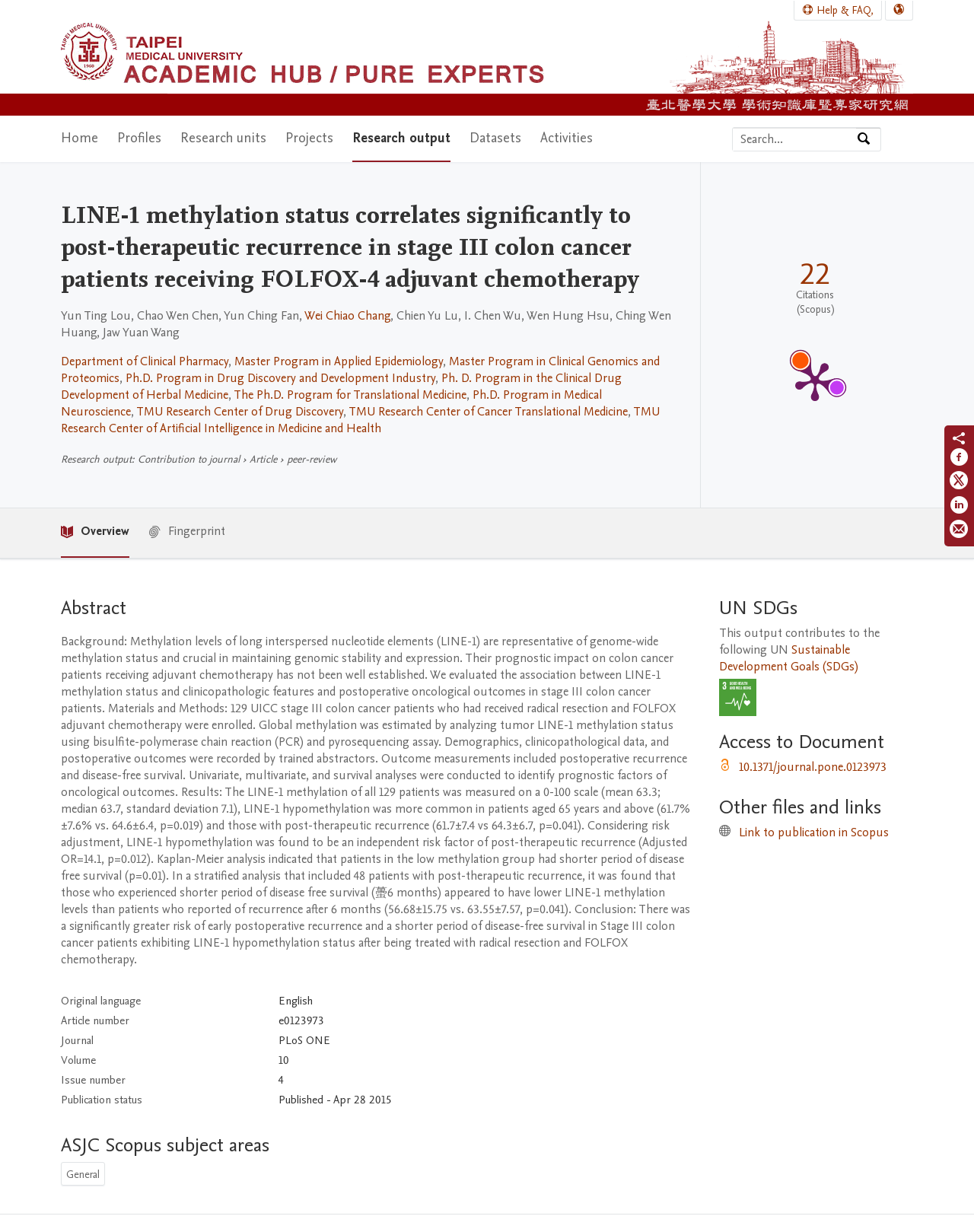Could you provide the bounding box coordinates for the portion of the screen to click to complete this instruction: "Access to document"?

[0.738, 0.592, 0.937, 0.613]